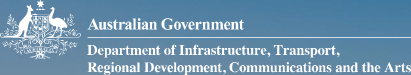Offer a comprehensive description of the image.

The image features the official logo of the Australian Government's Department of Infrastructure, Transport, Regional Development, Communications and the Arts. The design is characterized by a blue background with prominent text that displays the name of the department, highlighting its focus on vital infrastructure and communication sectors. The logo embodies the department's role in overseeing regional development and transport services across Australia, while the accompanying graphic elements reflect the nation's identity and governance. This visual representation conveys the department's commitment to enhancing Australia's infrastructure and facilitating effective communication.